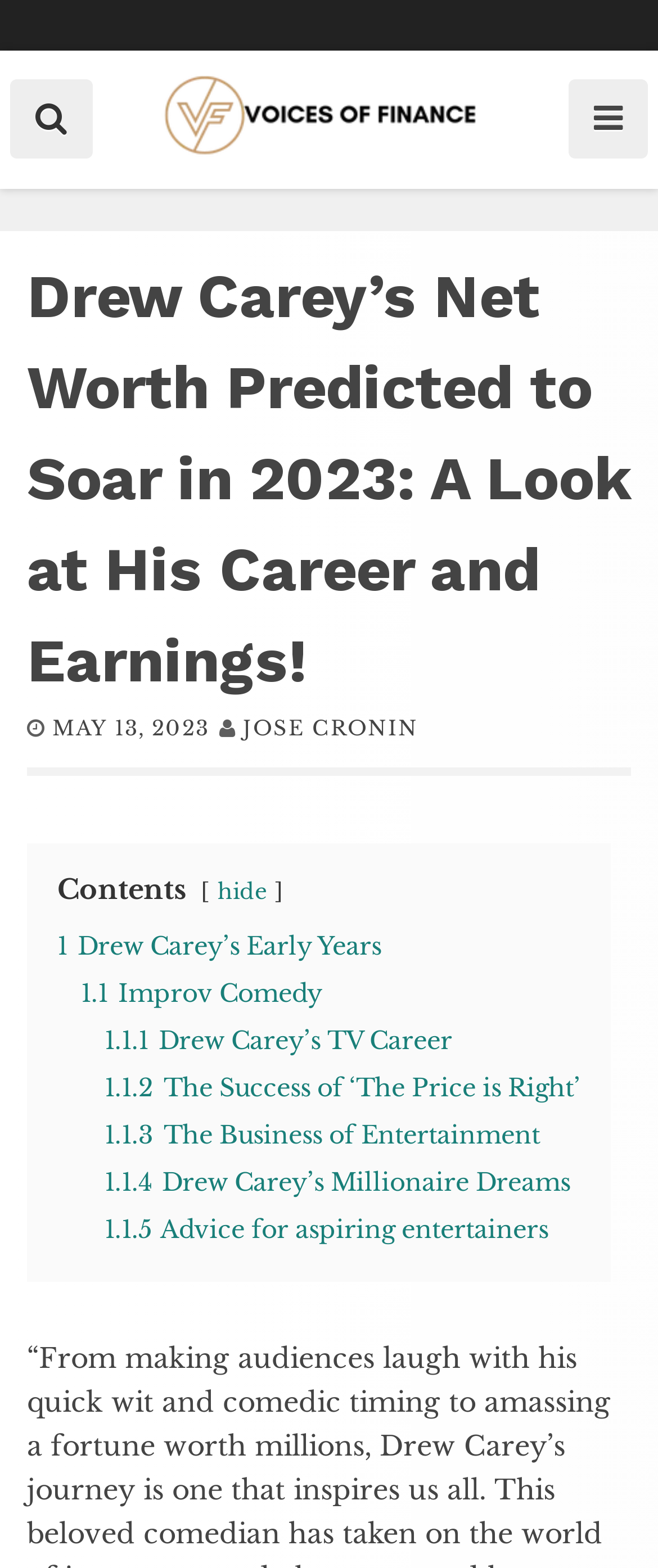Identify the bounding box of the UI element described as follows: "alt="Voices Of Finance"". Provide the coordinates as four float numbers in the range of 0 to 1 [left, top, right, bottom].

[0.244, 0.083, 0.756, 0.105]